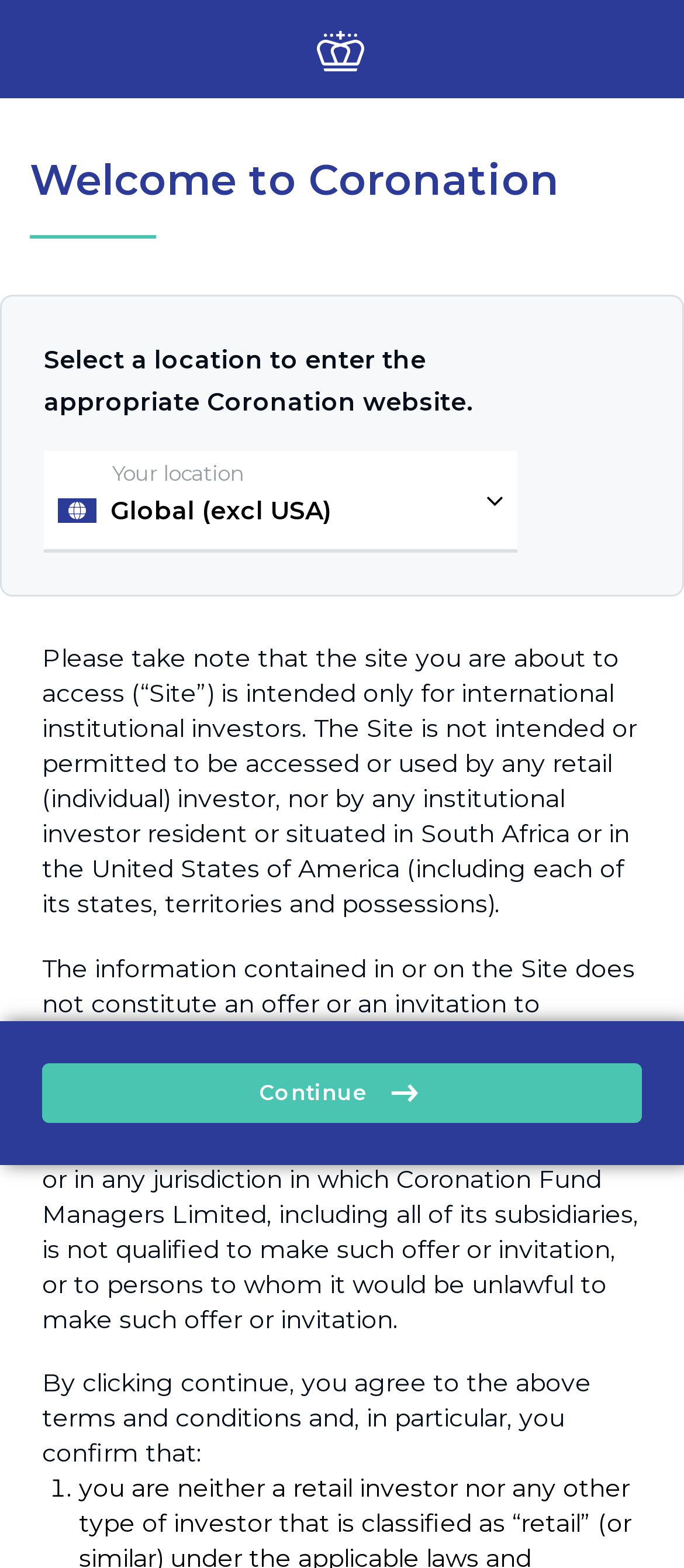Give a full account of the webpage's elements and their arrangement.

The webpage is a country selector landing page for Coronation, a financial institution. At the top, there is a header section with a link containing an icon. Below the header, a welcome message reads "Welcome to Coronation". 

Following the welcome message, there is a brief instruction that says "Select a location to enter the appropriate Coronation website." 

Below the instruction, there is a location dropdown region with a label "Your location" and an option "Global (excl USA)". 

The main content of the page consists of two paragraphs of text. The first paragraph informs users that the site is intended only for international institutional investors and not for retail investors or those resident in South Africa or the United States. The second paragraph explains that the information on the site does not constitute an offer or invitation to subscribe for or make use of any service or investment in certain jurisdictions.

After the two paragraphs, there is a statement that users must agree to the terms and conditions before proceeding. This statement is followed by a list with a single item, numbered "1.", but the content of the list item is not specified.

At the bottom of the page, there is a "Continue" button with an icon.